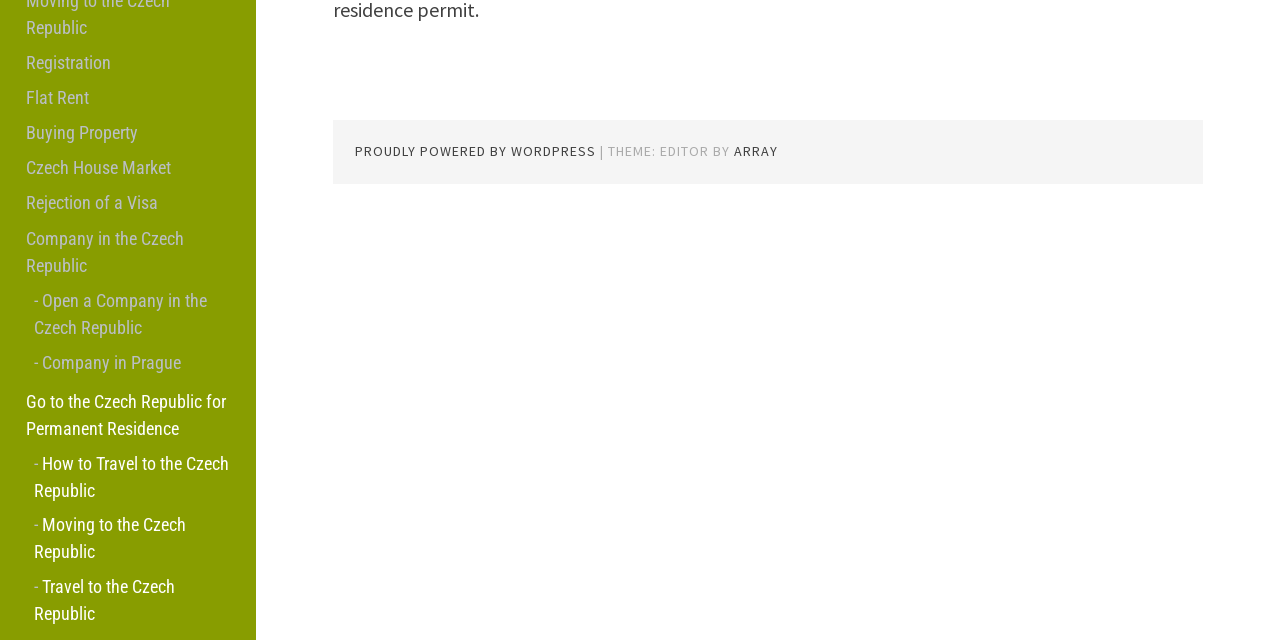Predict the bounding box coordinates for the UI element described as: "Flat Rent". The coordinates should be four float numbers between 0 and 1, presented as [left, top, right, bottom].

[0.02, 0.125, 0.18, 0.18]